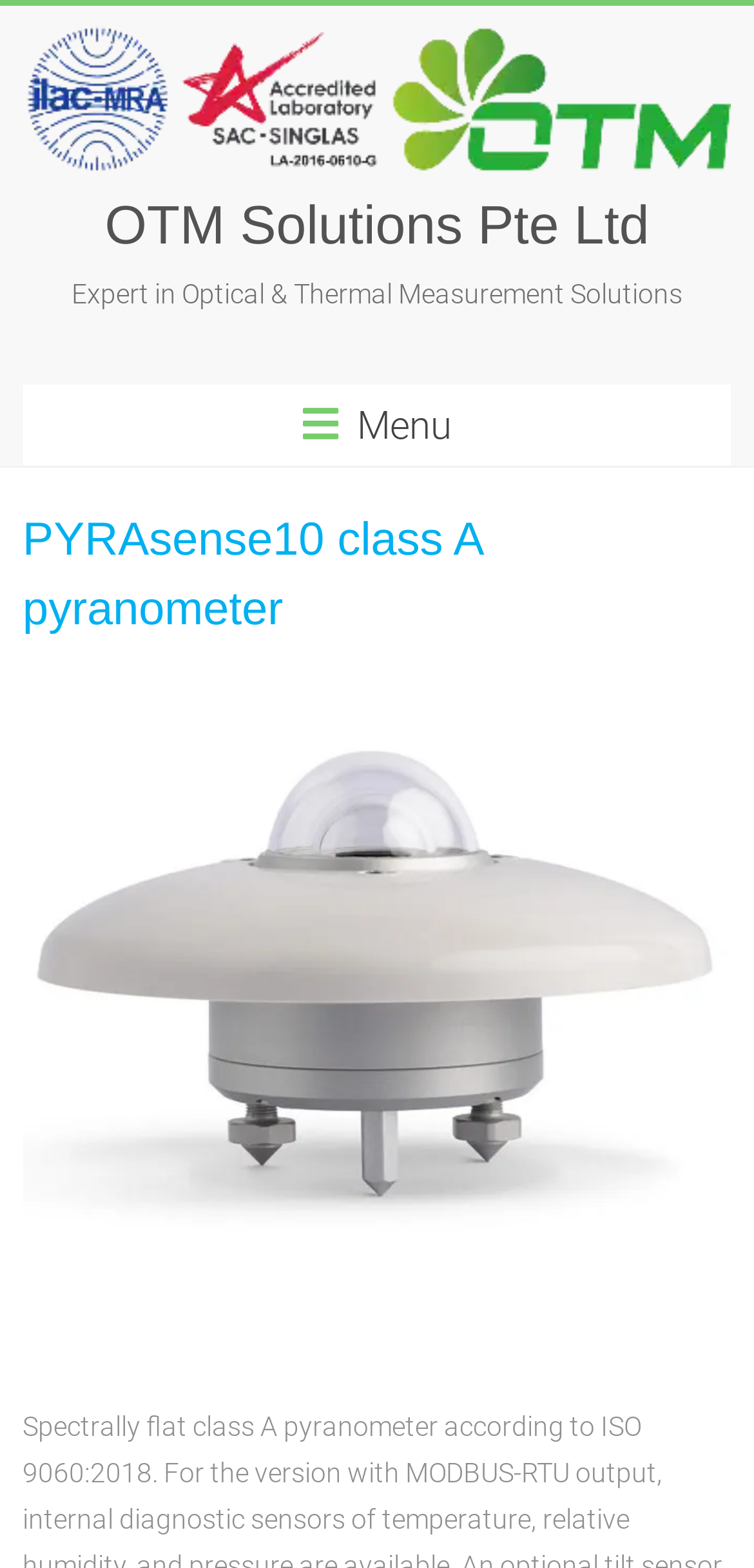Locate and provide the bounding box coordinates for the HTML element that matches this description: "OTM Solutions Pte Ltd".

[0.139, 0.124, 0.861, 0.162]